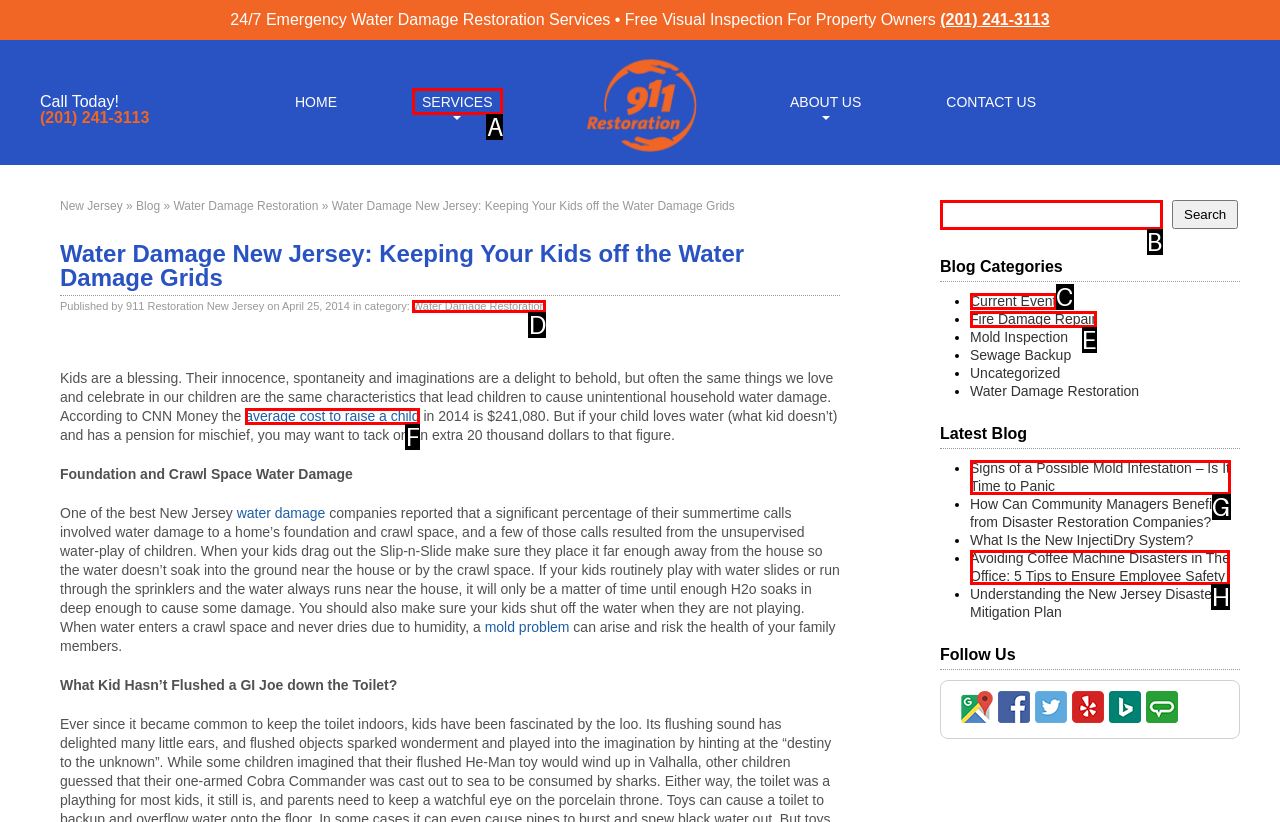From the given options, tell me which letter should be clicked to complete this task: Read the latest blog post about signs of mold infestation
Answer with the letter only.

G